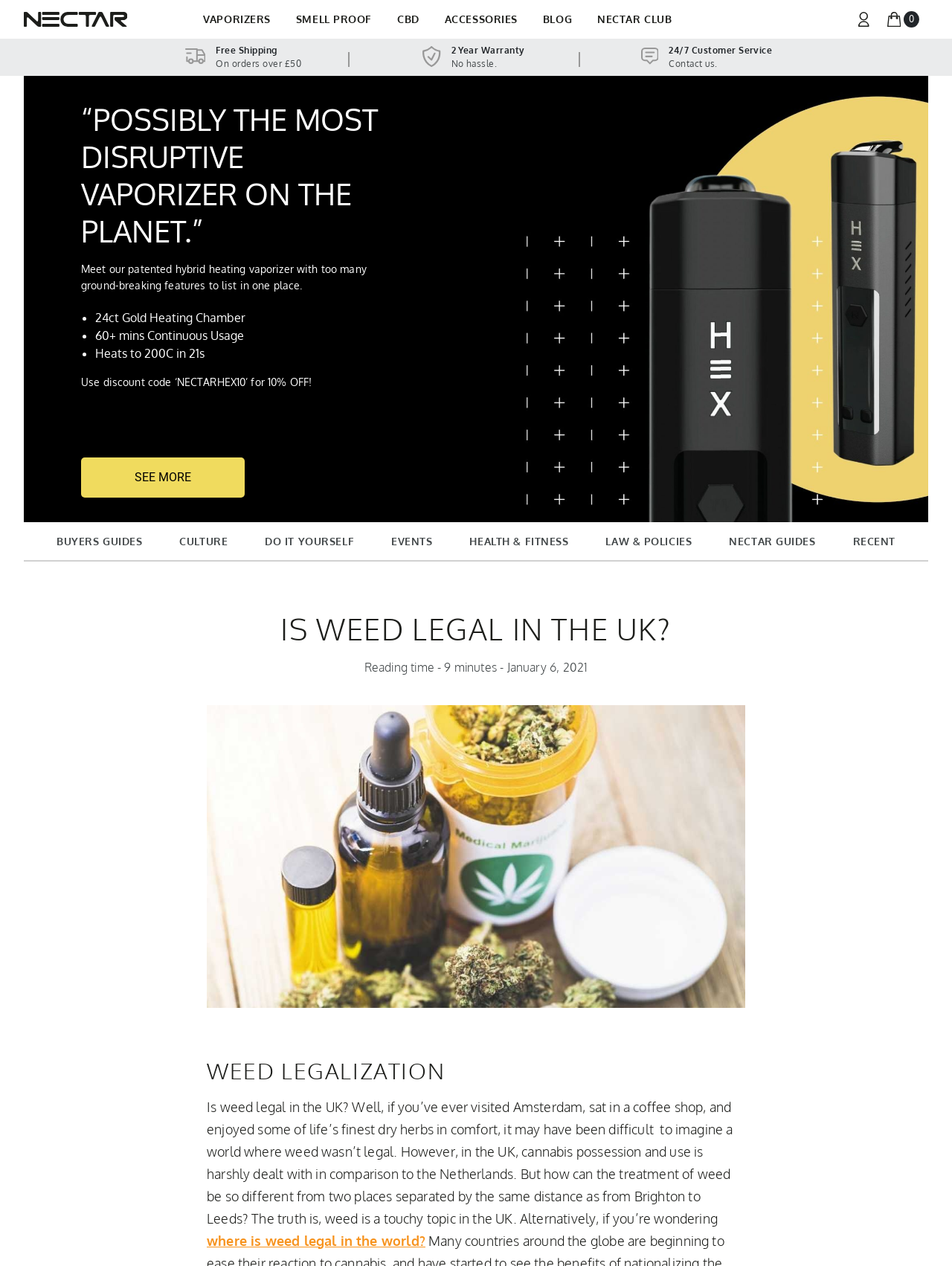Locate the bounding box coordinates of the element that should be clicked to execute the following instruction: "Click the 'Log in' button".

[0.758, 0.181, 0.952, 0.209]